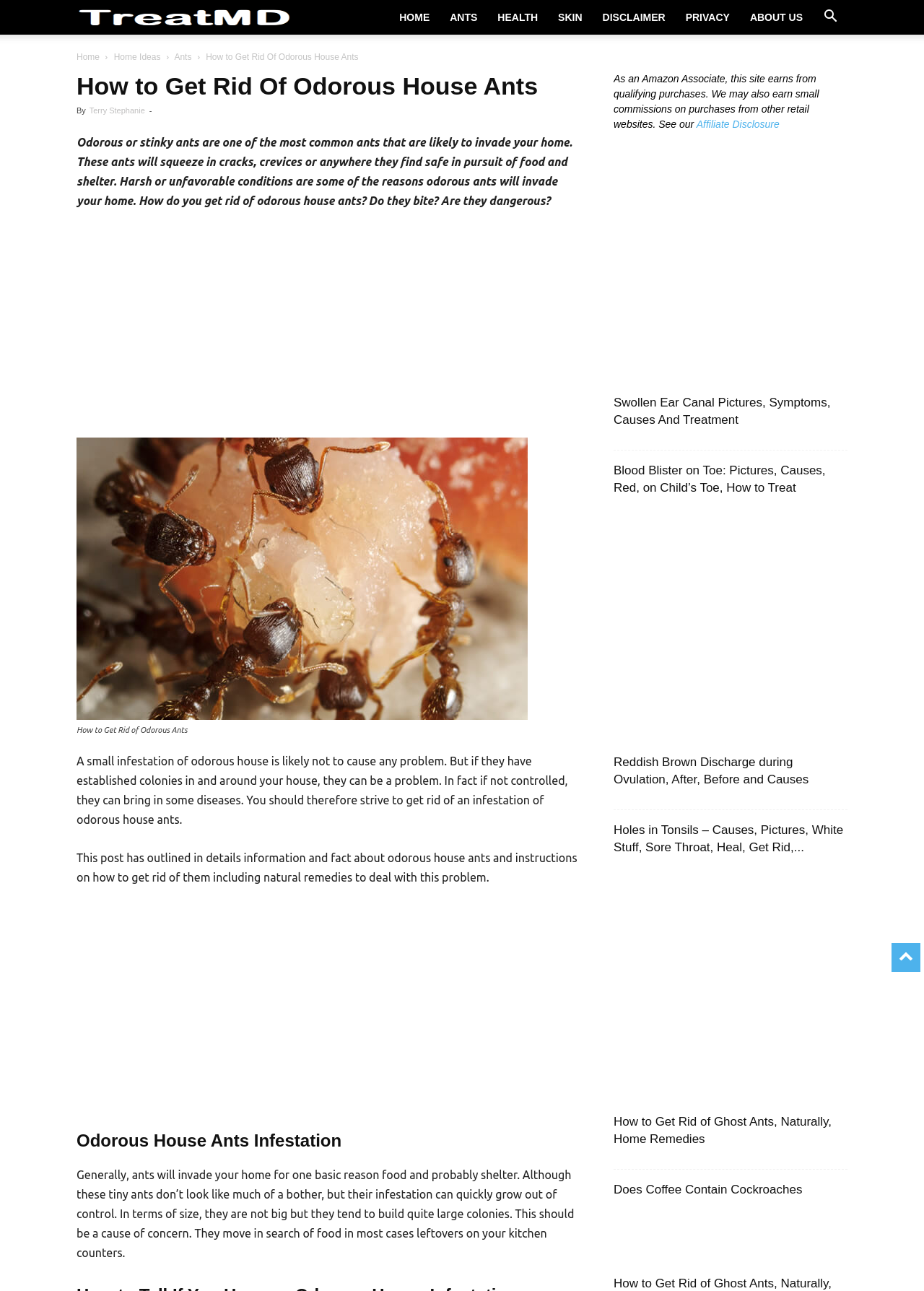Could you locate the bounding box coordinates for the section that should be clicked to accomplish this task: "Click the 'Search' button".

[0.88, 0.01, 0.917, 0.018]